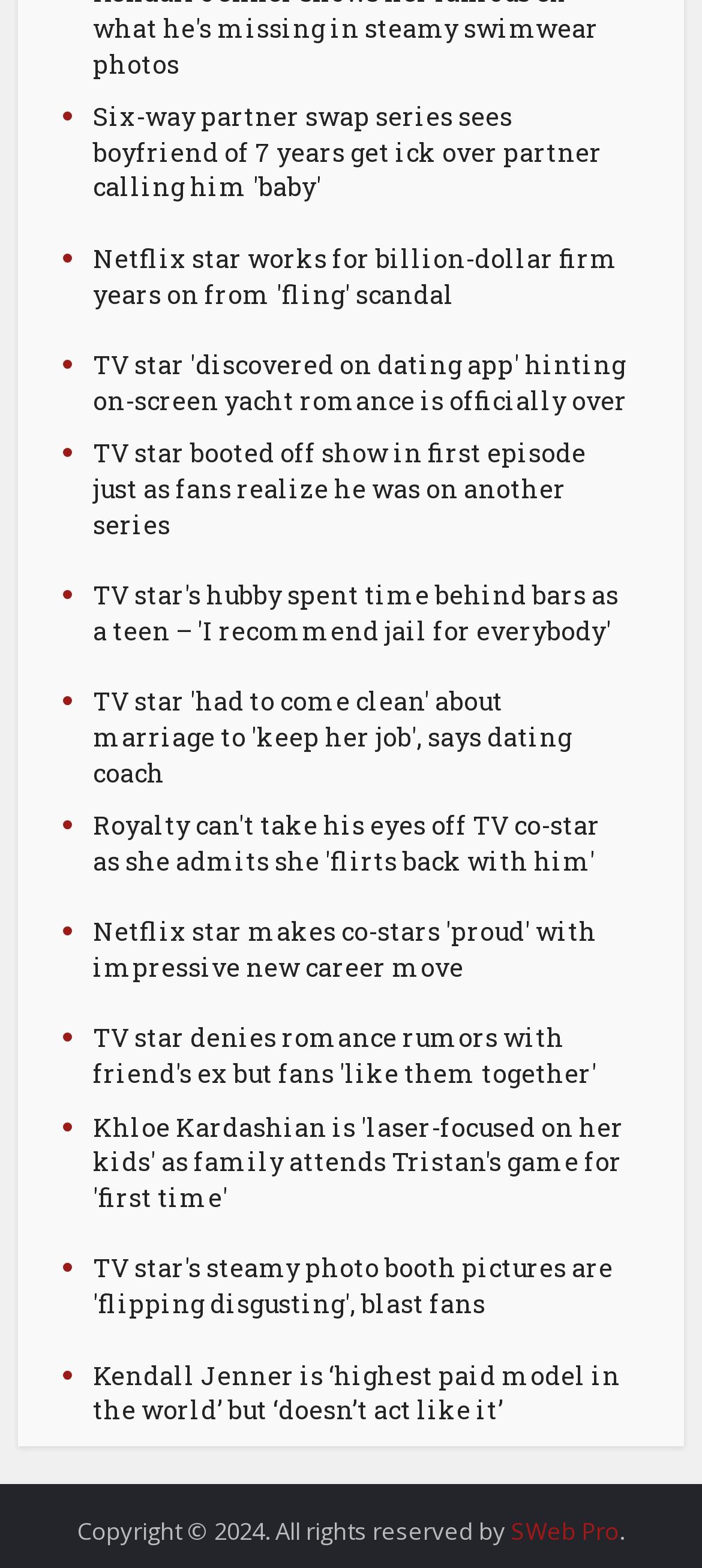Determine the bounding box coordinates of the region that needs to be clicked to achieve the task: "Read the article about Six-way partner swap series".

[0.133, 0.063, 0.858, 0.13]